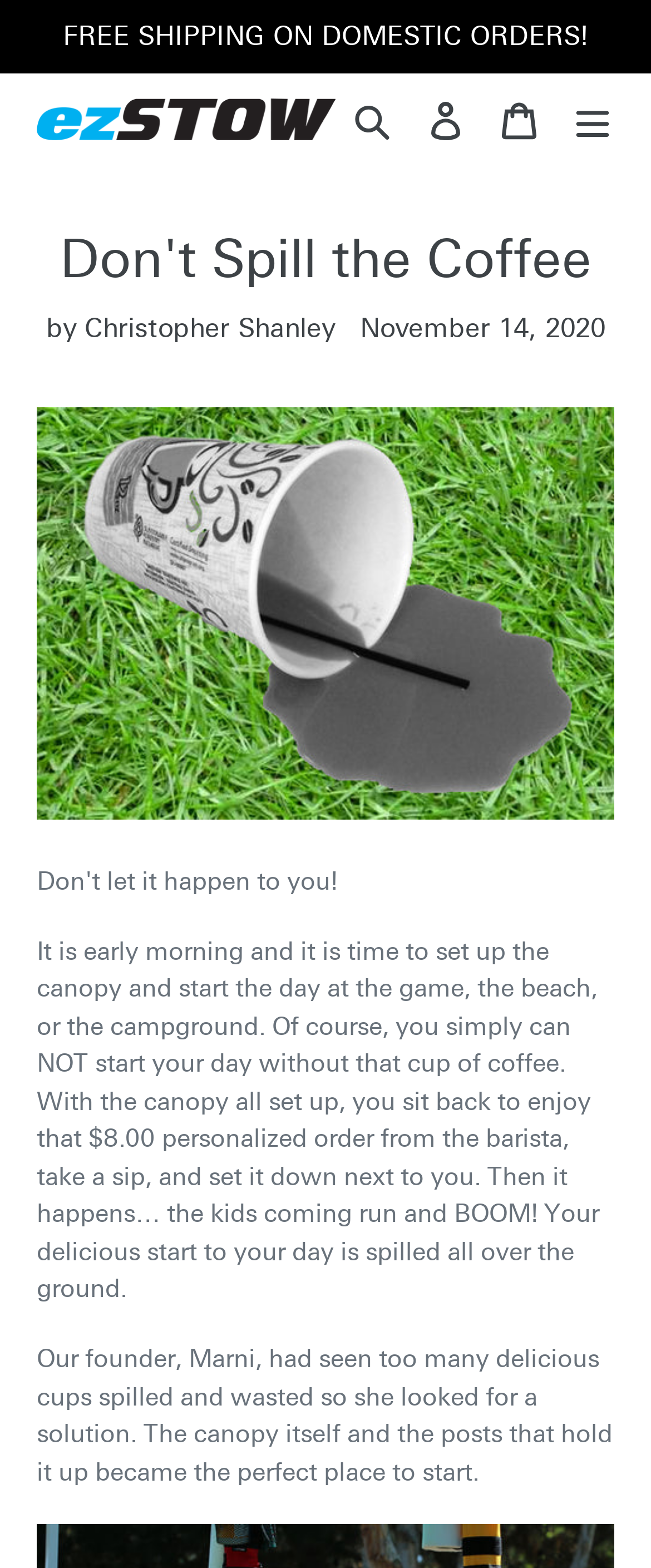What is the purpose of the product?
Refer to the image and provide a detailed answer to the question.

The purpose of the product is to hold a coffee cup, as mentioned in the text 'With the canopy all set up, you sit back to enjoy that $8.00 personalized order from the barista, take a sip, and set it down next to you.' which implies that the product is designed to hold a coffee cup.